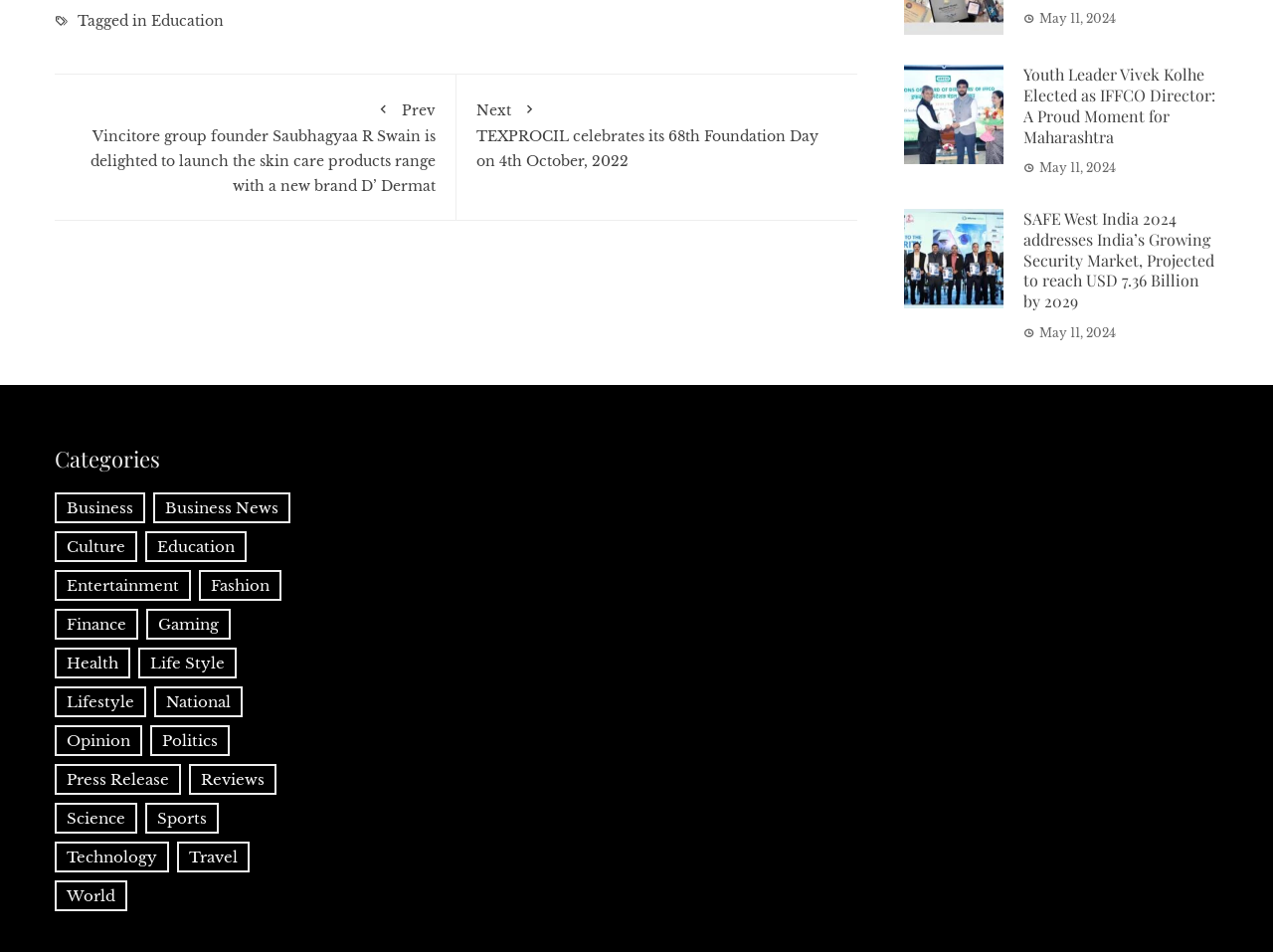Identify the bounding box for the described UI element: "Press Release".

[0.043, 0.803, 0.142, 0.835]